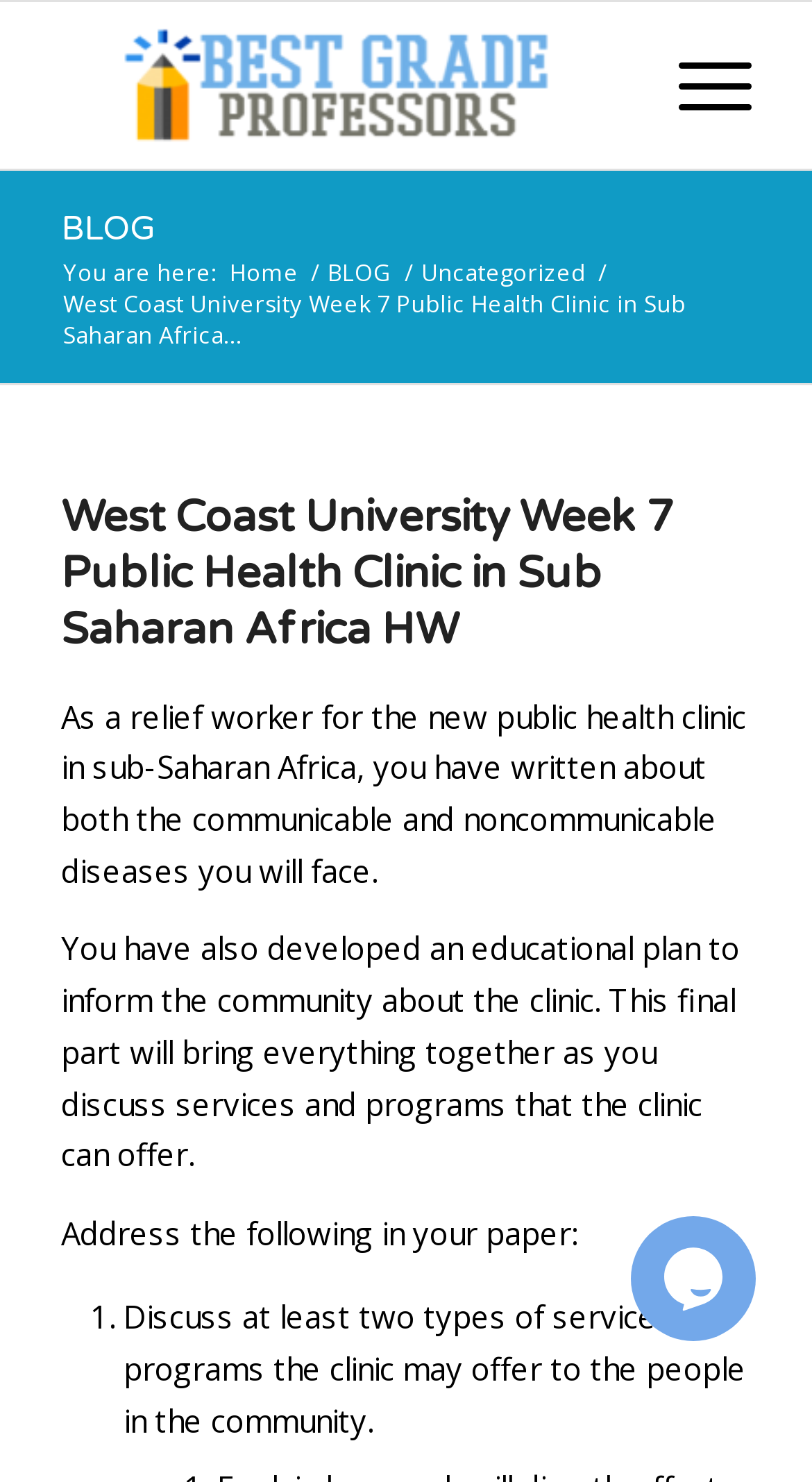Refer to the image and offer a detailed explanation in response to the question: How many types of services and programs are discussed?

The text 'Discuss at least two types of services and programs the clinic may offer to the people in the community.' indicates that at least two types of services and programs are discussed.